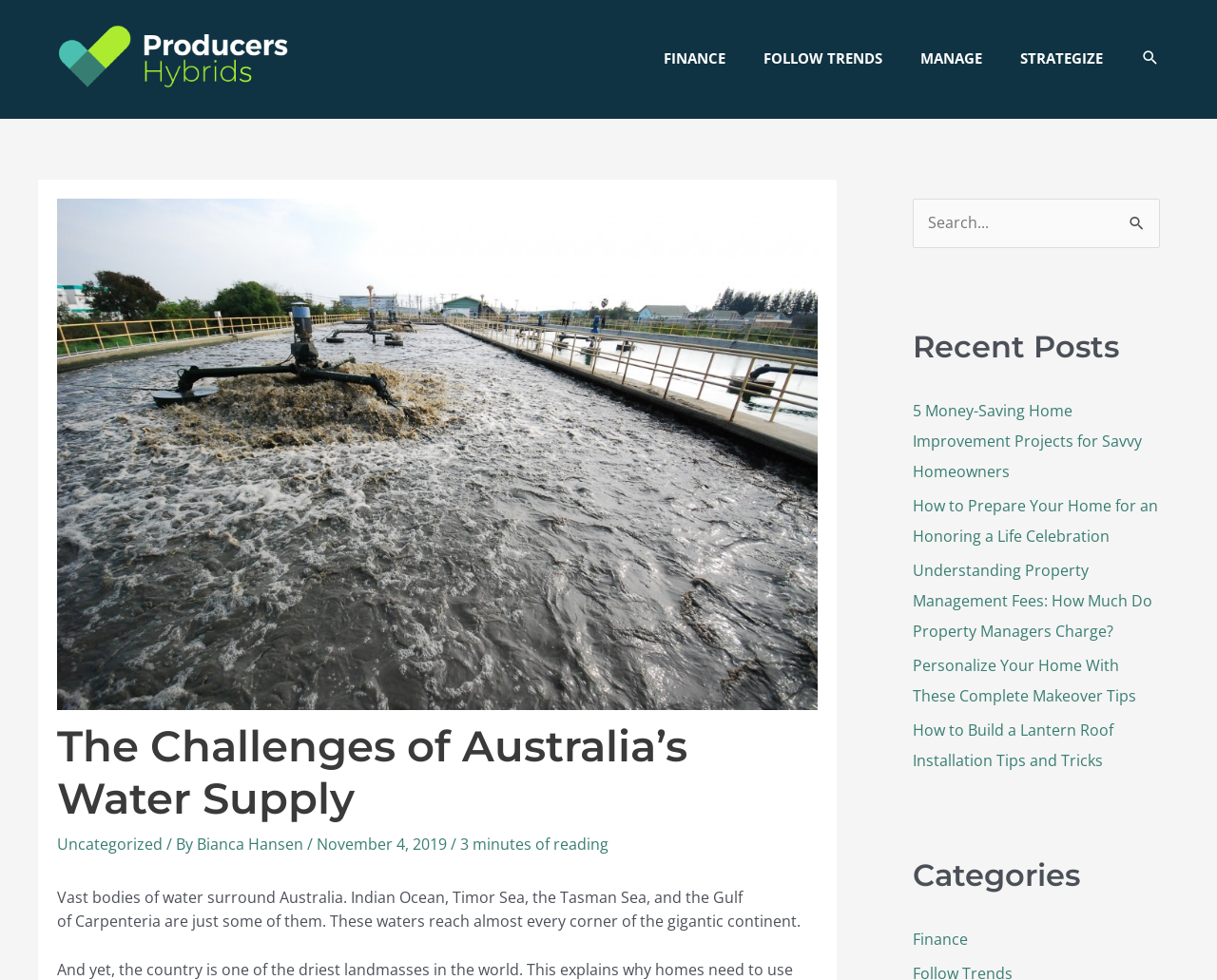Give a comprehensive overview of the webpage, including key elements.

The webpage is about the challenges of Australia's water supply. At the top left, there is a logo of Producers Hybrid, accompanied by an image of the same logo. To the right of the logo, there is a navigation menu with links to "FINANCE", "FOLLOW TRENDS", "MANAGE", "STRATEGIZE", and a search icon with the text "SEARCH".

Below the navigation menu, there is a header section with an image of a water dam, a heading that reads "The Challenges of Australia’s Water Supply", and some metadata about the article, including the category "Uncategorized", the author "Bianca Hansen", the date "November 4, 2019", and the estimated reading time "3 minutes of reading".

The main content of the webpage is a paragraph of text that describes how Australia is surrounded by vast bodies of water, but still faces challenges in meeting its water demand.

To the right of the main content, there are two complementary sections. The top section contains a search box with a label "Search for:" and a search button. The bottom section has a heading "Recent Posts" and a list of links to recent articles, including "5 Money-Saving Home Improvement Projects for Savvy Homeowners", "How to Prepare Your Home for an Honoring a Life Celebration", and others. Below the list of recent posts, there is a heading "Categories" with a link to the "Finance" category.